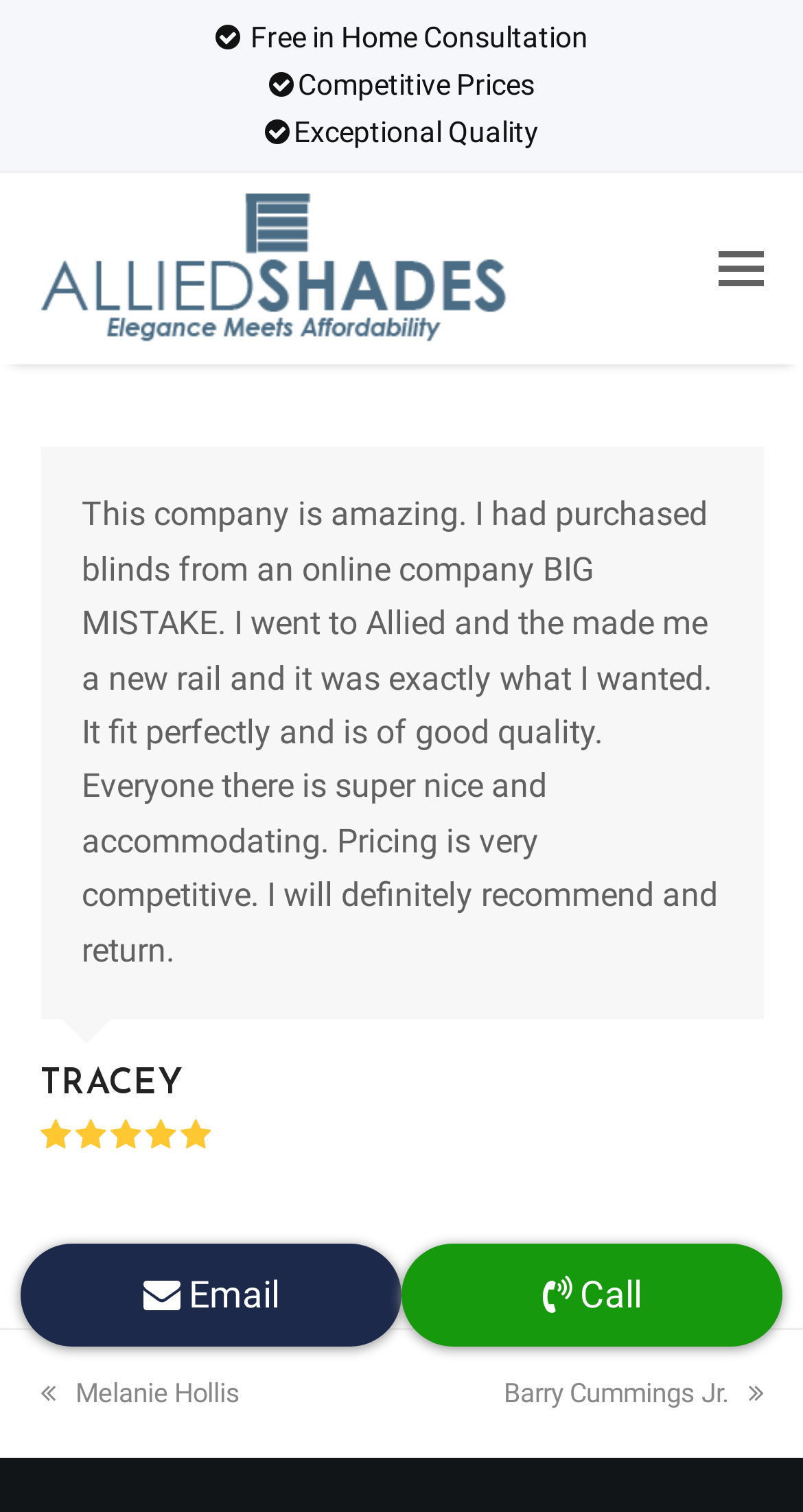Describe all the key features of the webpage in detail.

The webpage appears to be a review or testimonial page for a company called Allied Shades. At the top of the page, there are three static text elements highlighting the company's benefits: "Free in Home Consultation", "Competitive Prices", and "Exceptional Quality". 

Below these text elements, there is a layout table containing a link to "Allied Shades" with an associated image. To the right of this table, there is a button to toggle the mobile menu.

The main content of the page is an article section that takes up most of the page. Within this section, there is a review written by a customer named Tracey, who shares their positive experience with Allied Shades. The review is a lengthy paragraph that describes their satisfaction with the company's product and service.

Below the review, there is a smaller text element displaying the reviewer's name, "TRACEY", and another text element showing a 5-star rating. At the bottom of the page, there are navigation links to previous and next posts, labeled as "Melanie Hollis" and "Barry Cummings Jr.", respectively. Additionally, there are two links to contact the company, one for email and one for calling.